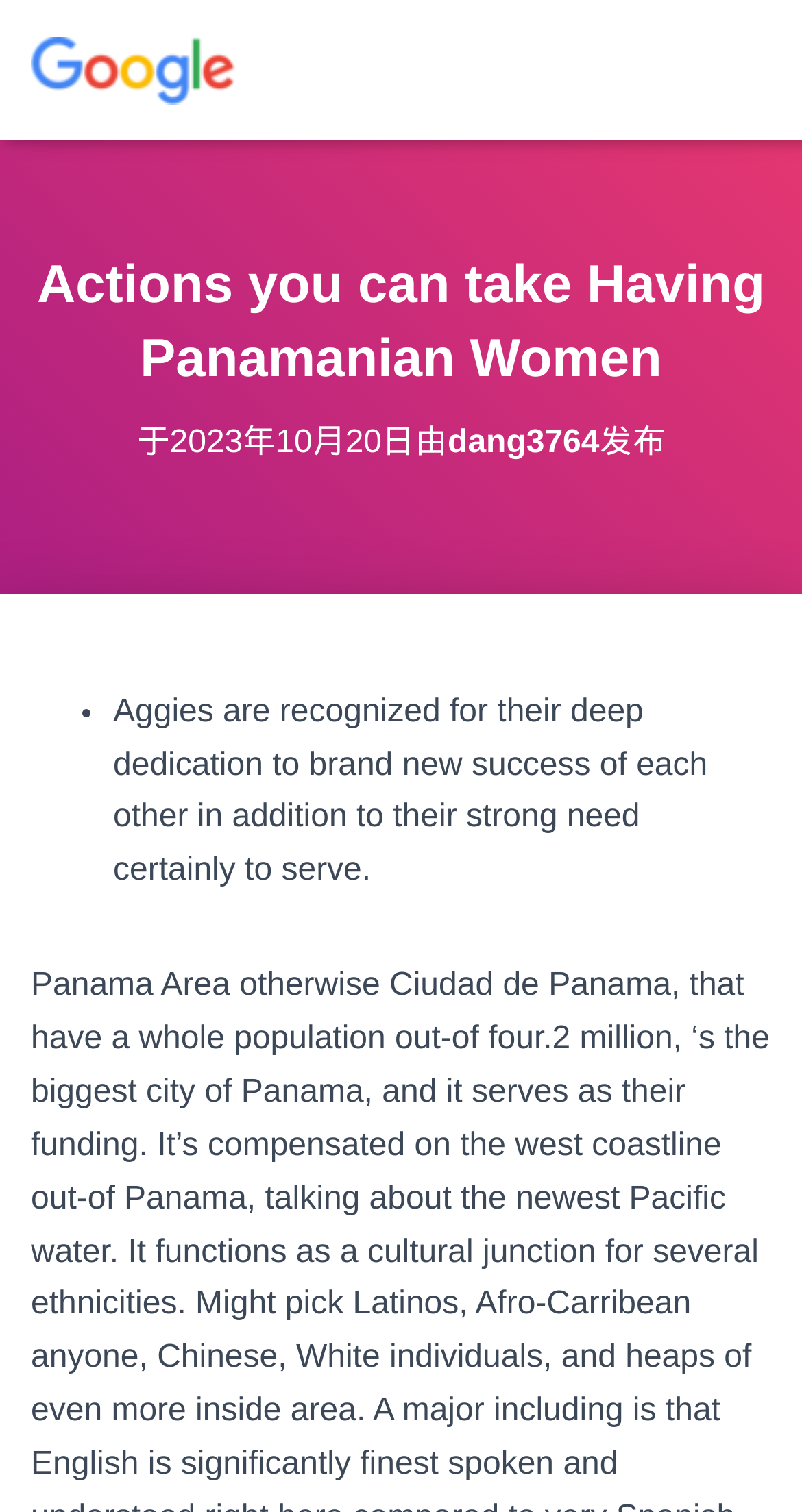Explain the webpage's design and content in an elaborate manner.

The webpage appears to be an article or blog post about Panamanian Women Aggies. At the top, there is a logo or icon with the text "超人seo" which is a clickable link. Below the logo, there is a main heading that reads "Actions you can take Having Panamanian Women". 

Underneath the main heading, there is a subheading that indicates the article was published on October 20, 2023, by dang3764, who is also a clickable link. To the left of the publication information, there is a small clock icon indicating the time of publication.

The main content of the article is divided into two sections. The first section starts with a bullet point and describes the Aggies as being recognized for their dedication to each other's success and their strong need to serve. 

The second section provides information about Panama City, also known as Ciudad de Panama, which is the largest city in Panama and serves as its capital. The text describes the city's location on the west coast of Panama, its cultural significance as a junction for various ethnicities, and its diverse population.